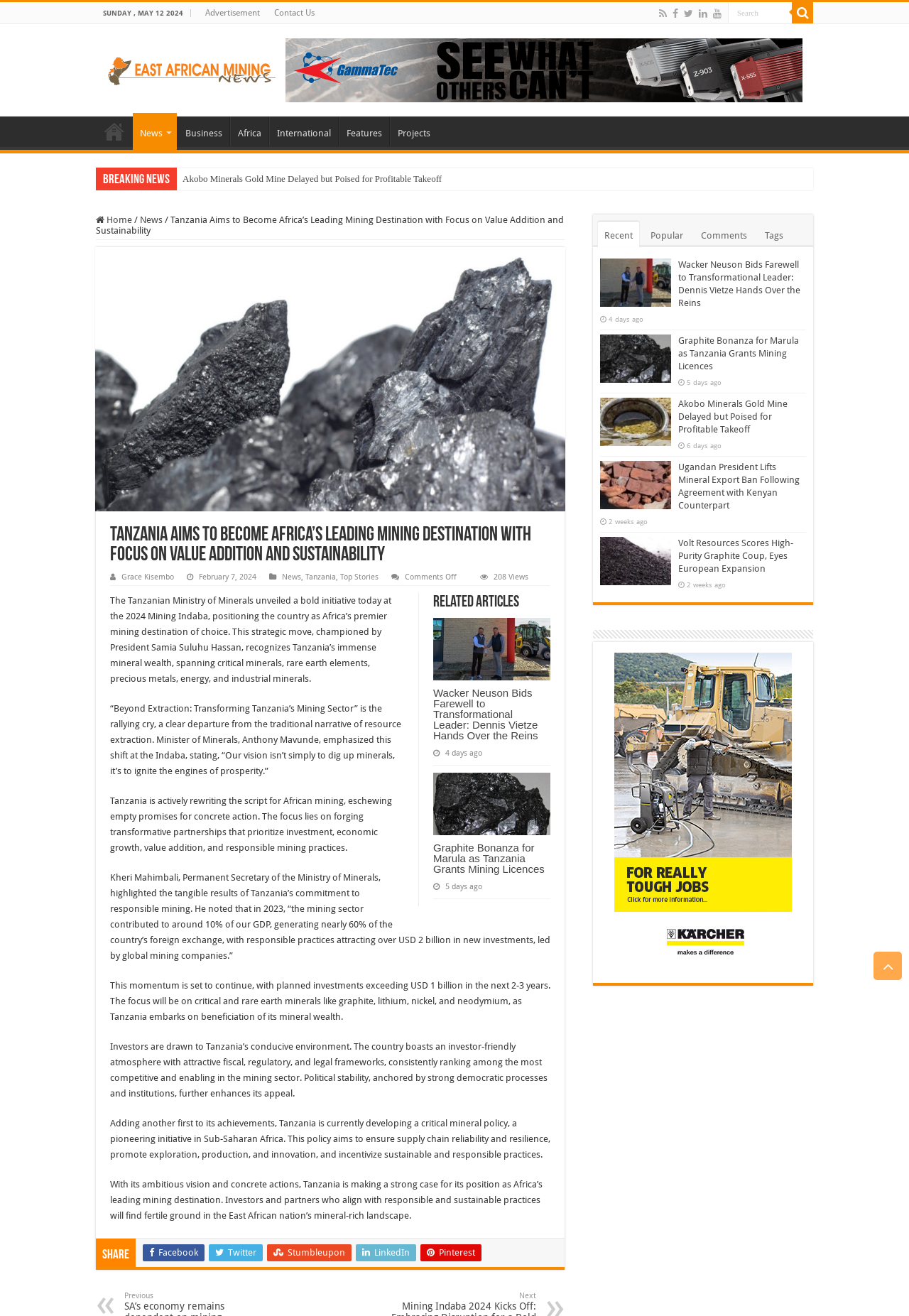Please identify the bounding box coordinates of the clickable element to fulfill the following instruction: "View recent articles". The coordinates should be four float numbers between 0 and 1, i.e., [left, top, right, bottom].

[0.658, 0.168, 0.703, 0.188]